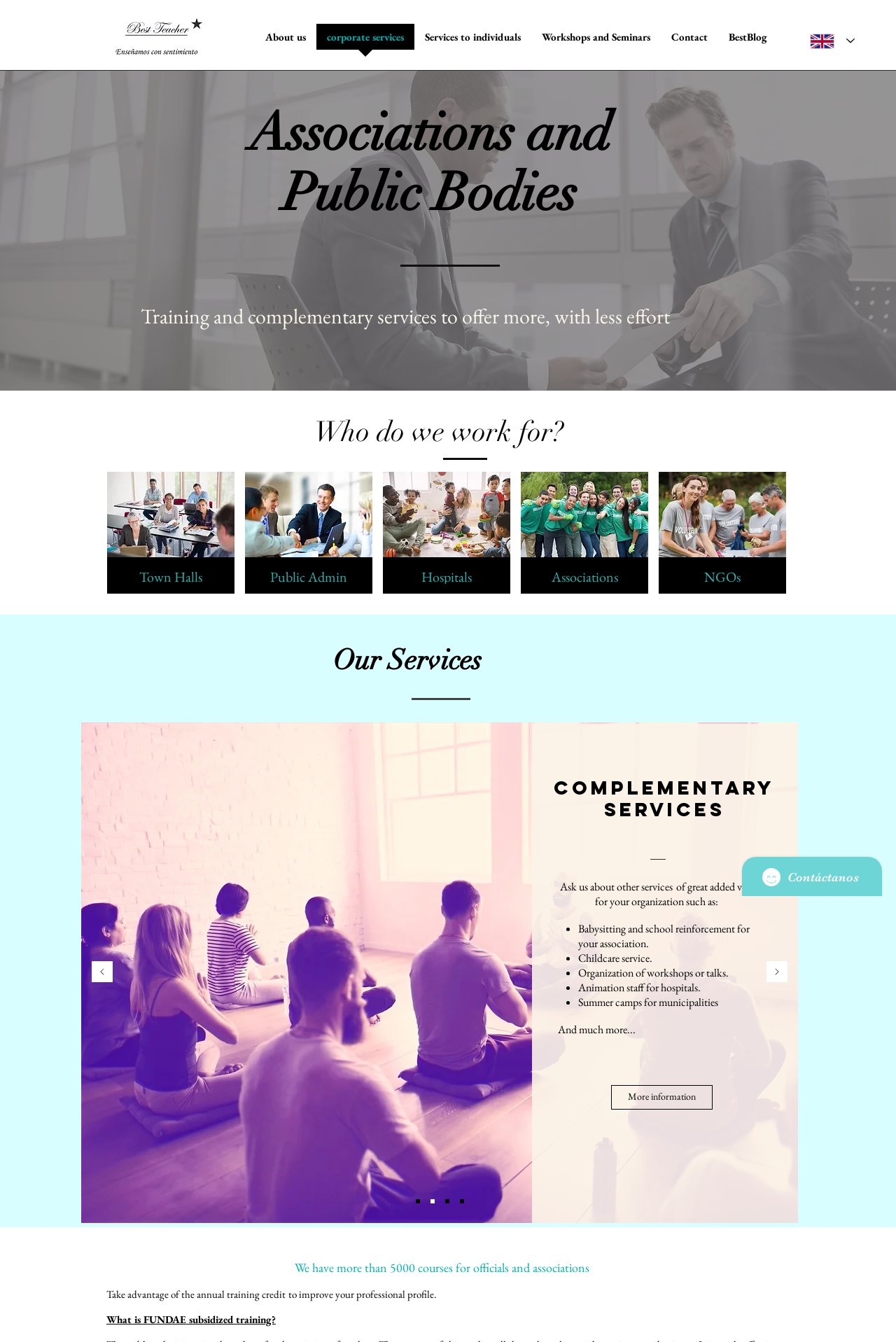Can you provide the bounding box coordinates for the element that should be clicked to implement the instruction: "Click the 'Previous' button in the slideshow"?

[0.102, 0.716, 0.126, 0.733]